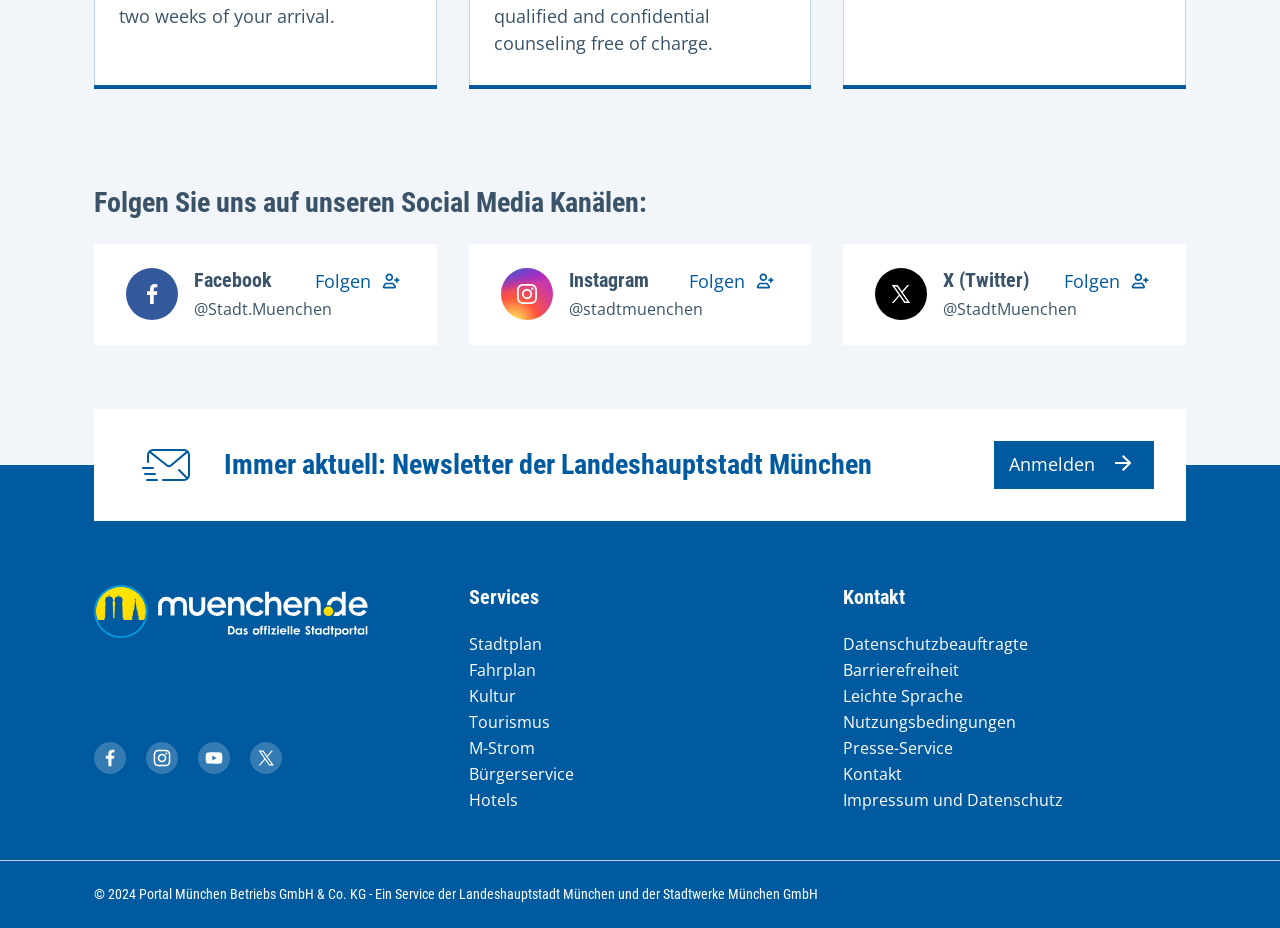Could you please study the image and provide a detailed answer to the question:
What is the name of the service that provides a city map?

I found the link 'Stadtplan' under the 'Services' heading, which suggests that it provides a city map.